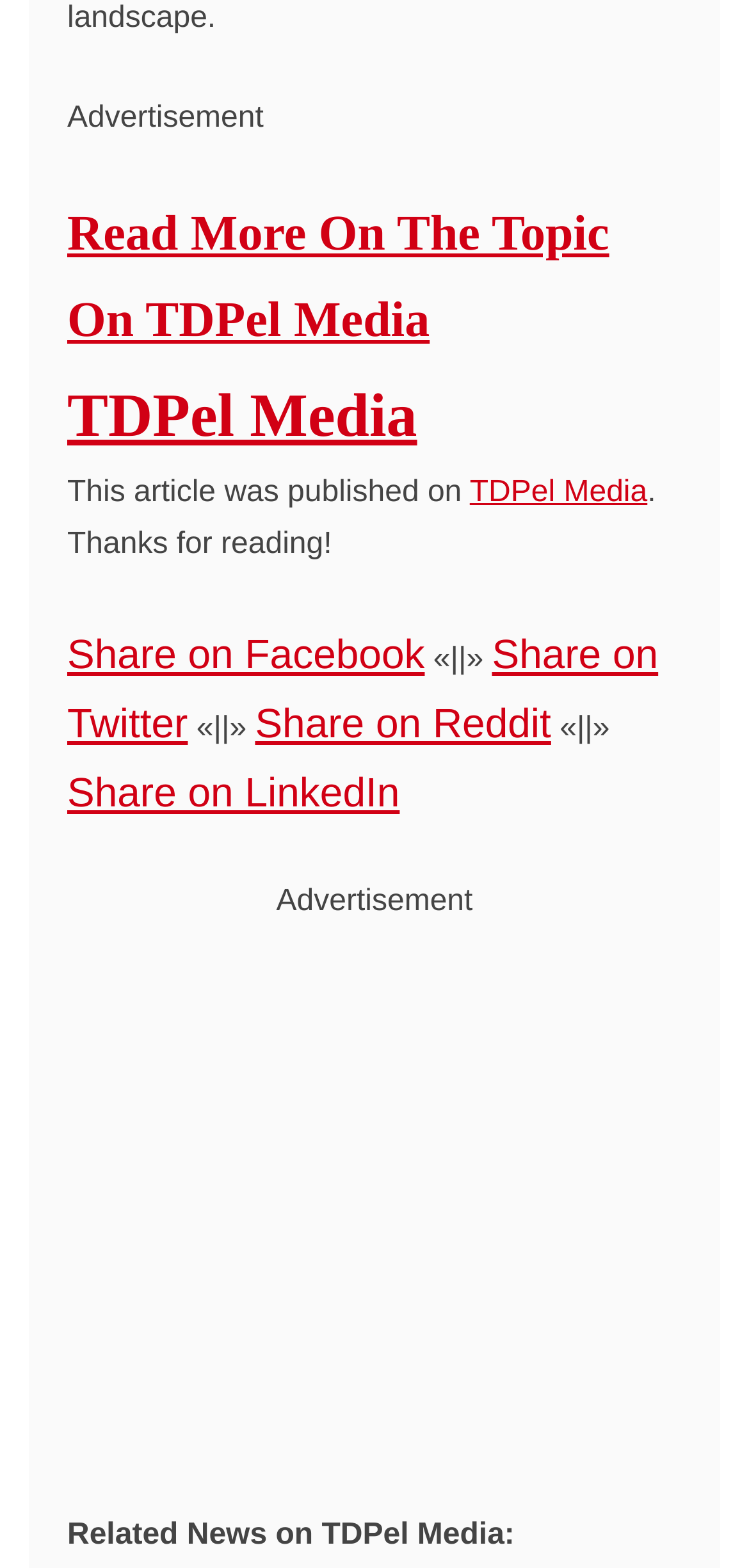What can be done with the article?
Look at the image and provide a short answer using one word or a phrase.

Share or read more